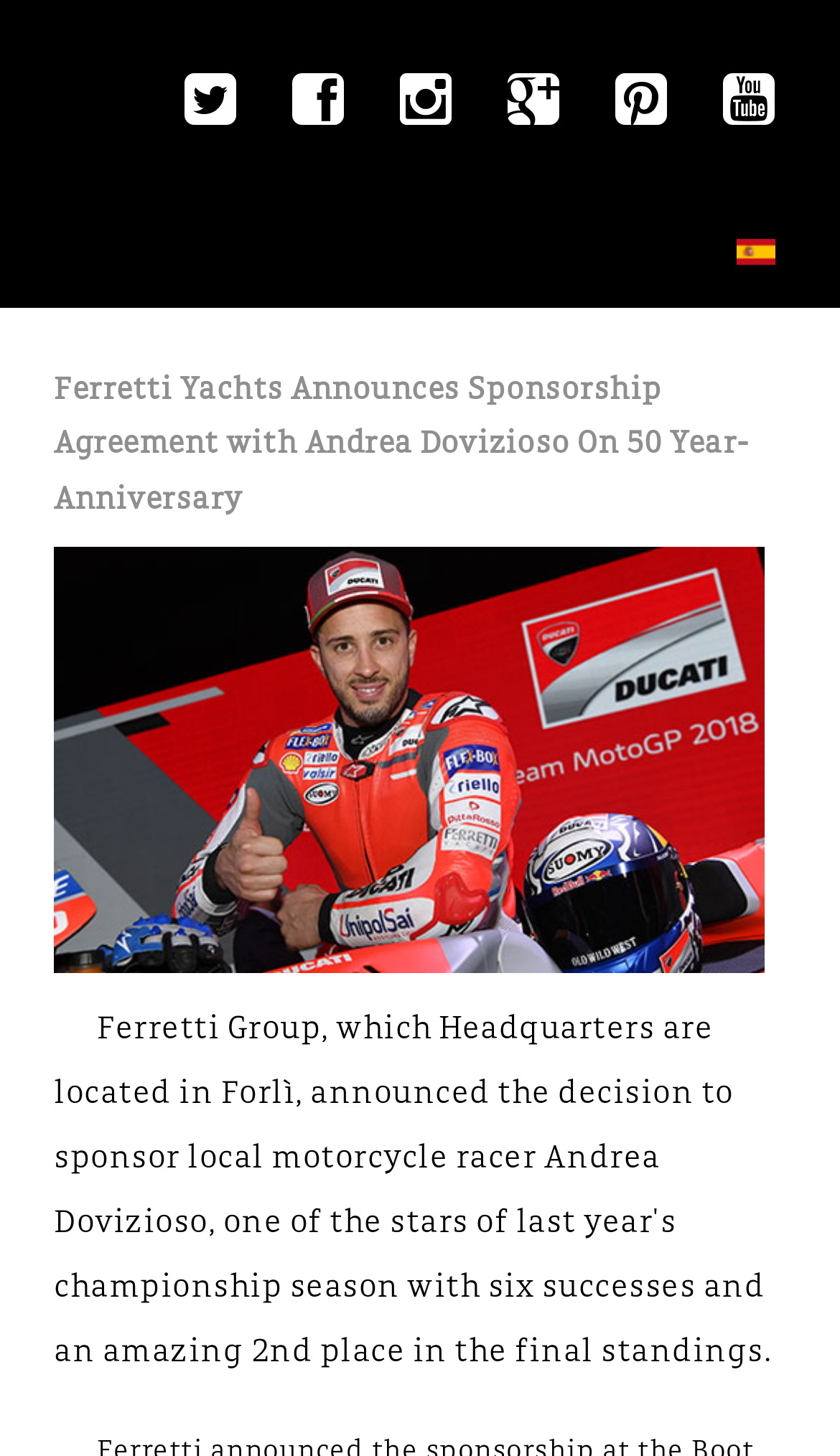What is the anniversary being celebrated?
Refer to the image and provide a detailed answer to the question.

I read the main heading of the webpage, which mentions a 50 year-anniversary, and determined that Ferretti Yachts is celebrating its 50th anniversary.